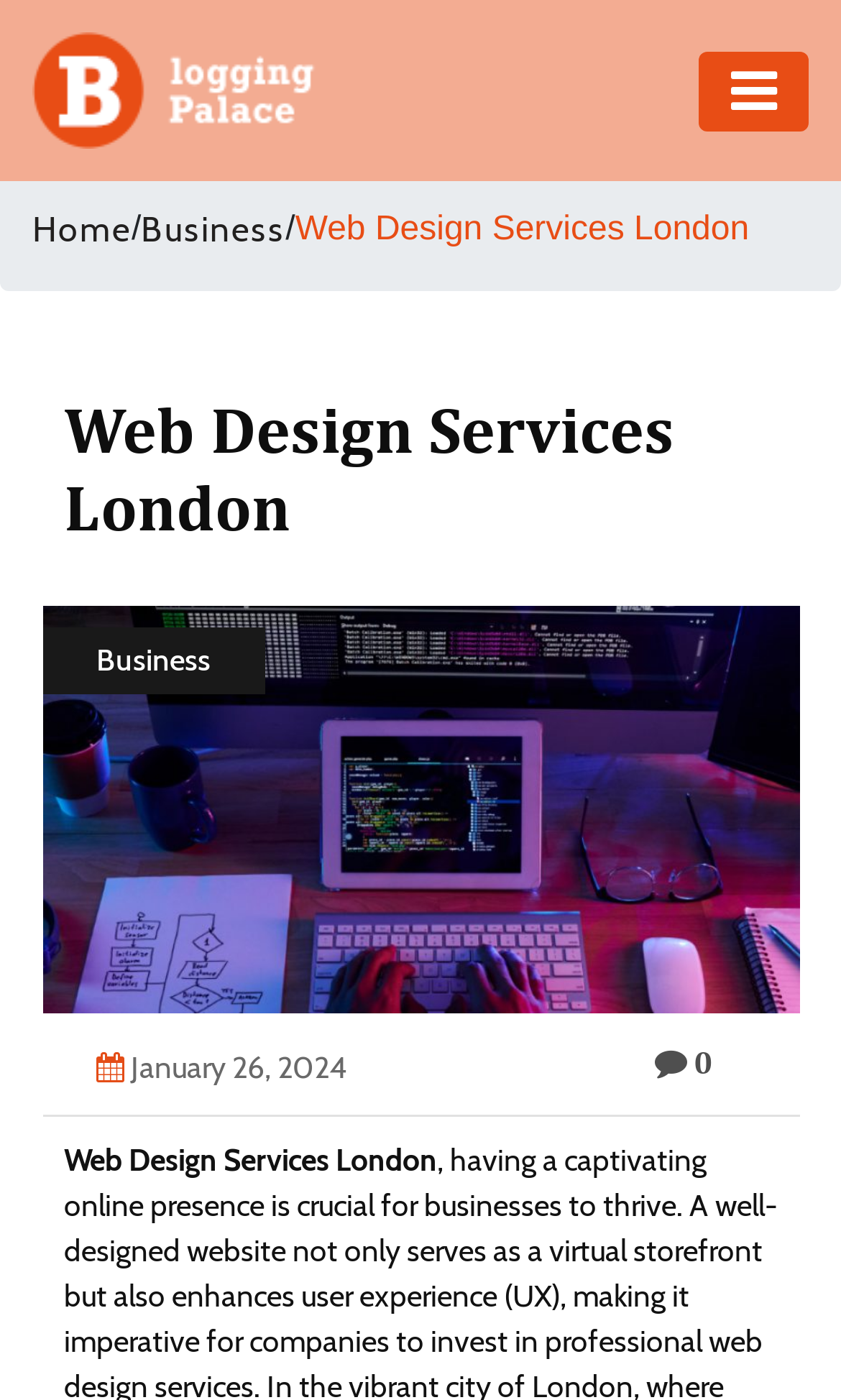Can you find the bounding box coordinates of the area I should click to execute the following instruction: "Contact Us"?

[0.0, 0.762, 0.159, 0.882]